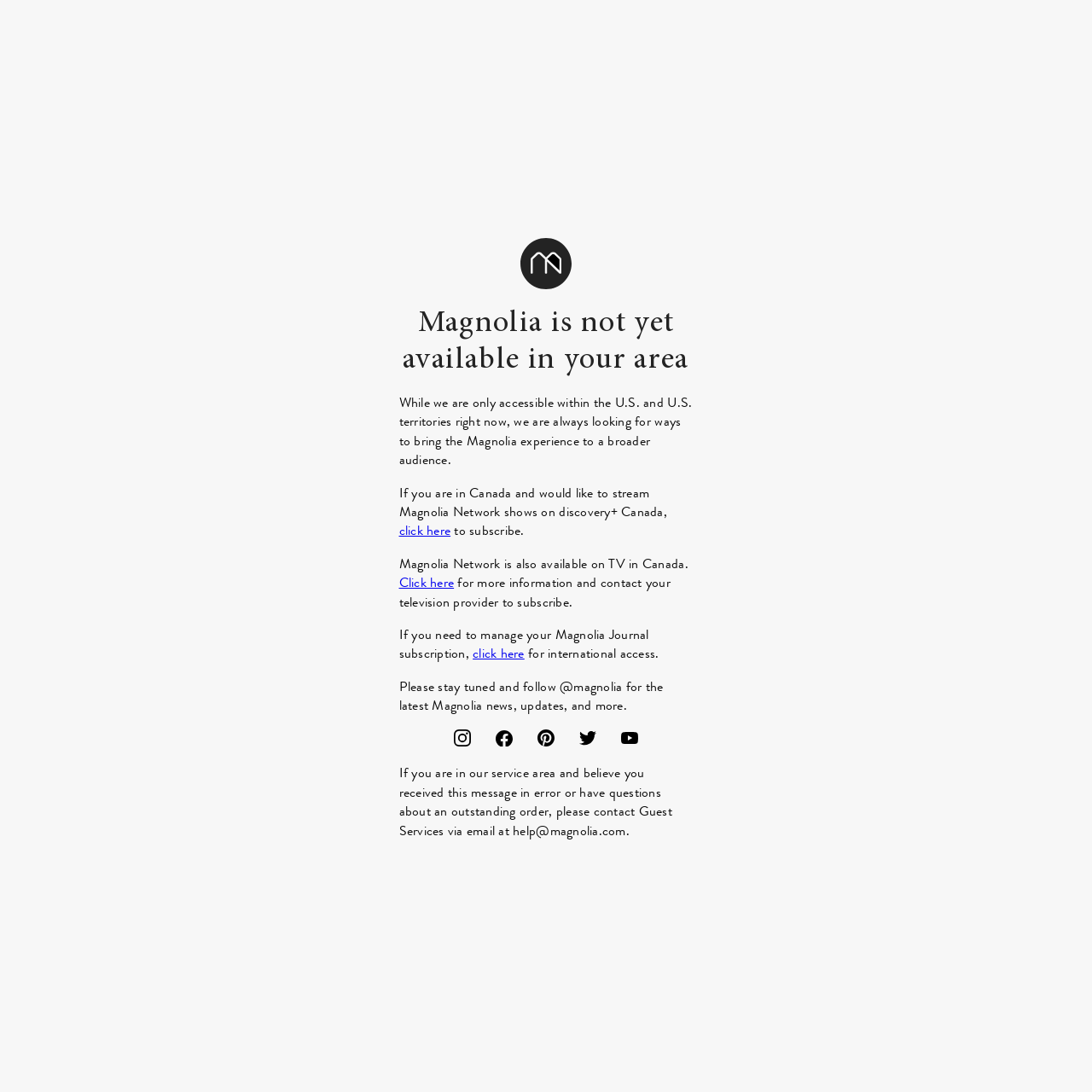What social media platforms can users follow Magnolia on?
Please provide a comprehensive answer based on the information in the image.

The buttons 'Instagram', 'Facebook', 'Pinterest', 'Twitter', and 'Youtube' are present on the webpage, indicating that users can follow Magnolia on these social media platforms.